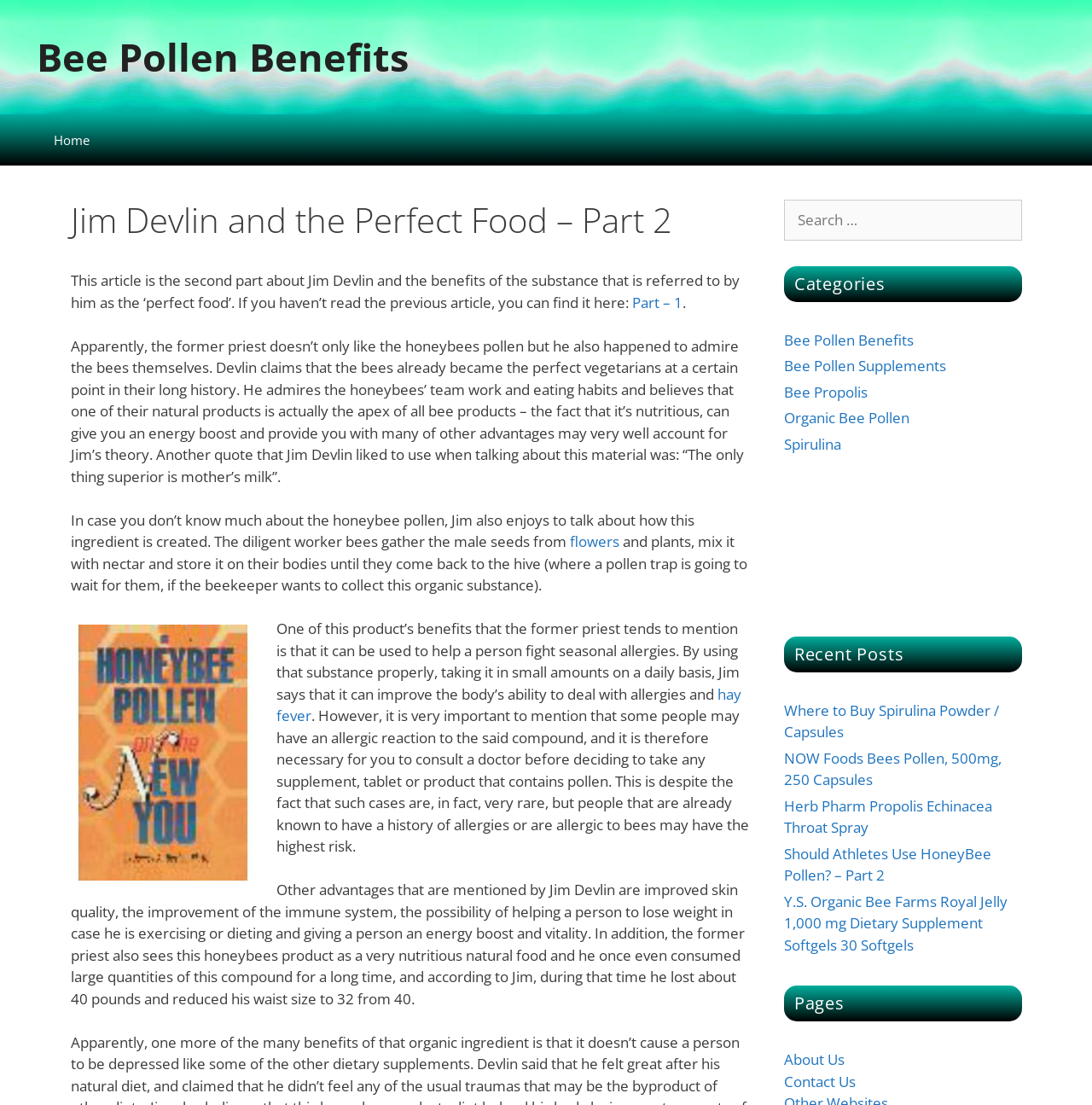What is the image about?
Using the image as a reference, answer with just one word or a short phrase.

Honeybee Pollen and the New You by Jim Devlin